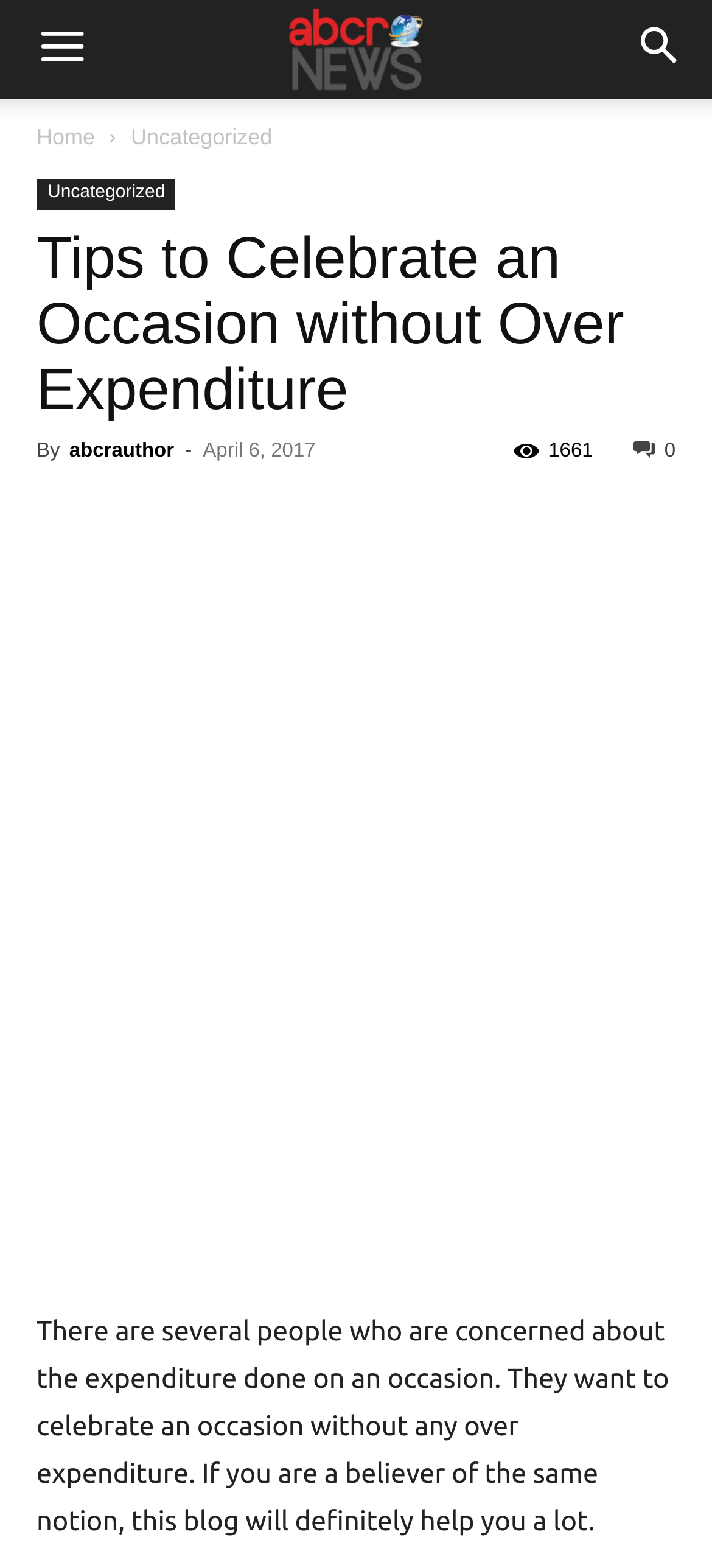Identify the bounding box coordinates of the section to be clicked to complete the task described by the following instruction: "Go to 'Home' page". The coordinates should be four float numbers between 0 and 1, formatted as [left, top, right, bottom].

[0.051, 0.079, 0.133, 0.095]